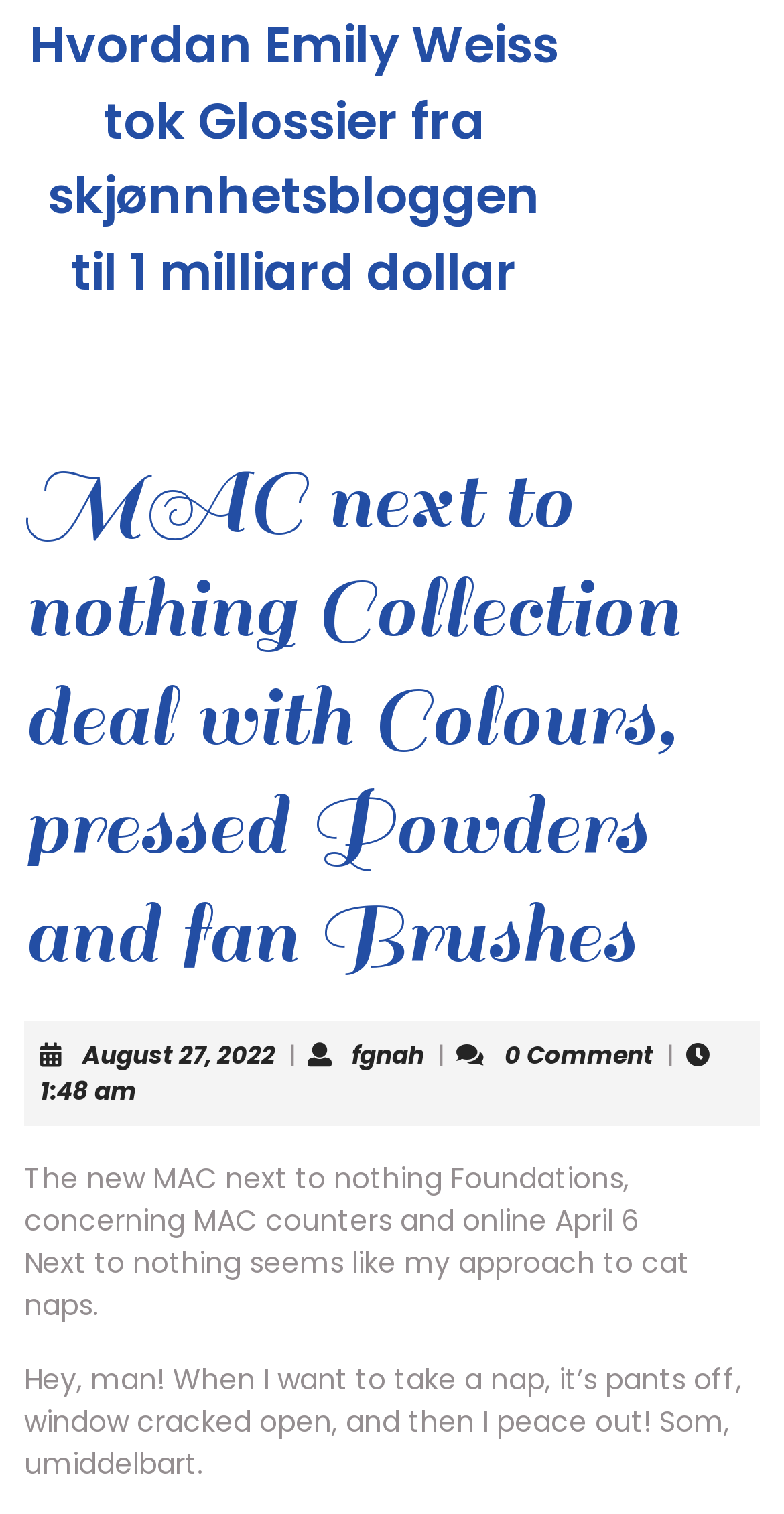Who is mentioned in the article?
Give a detailed explanation using the information visible in the image.

I found the name of the person mentioned in the article by looking at the link element with the text 'Hvordan Emily Weiss tok Glossier fra skjønnhetsbloggen til 1 milliard dollar' which is located at the top of the webpage, next to the main heading.